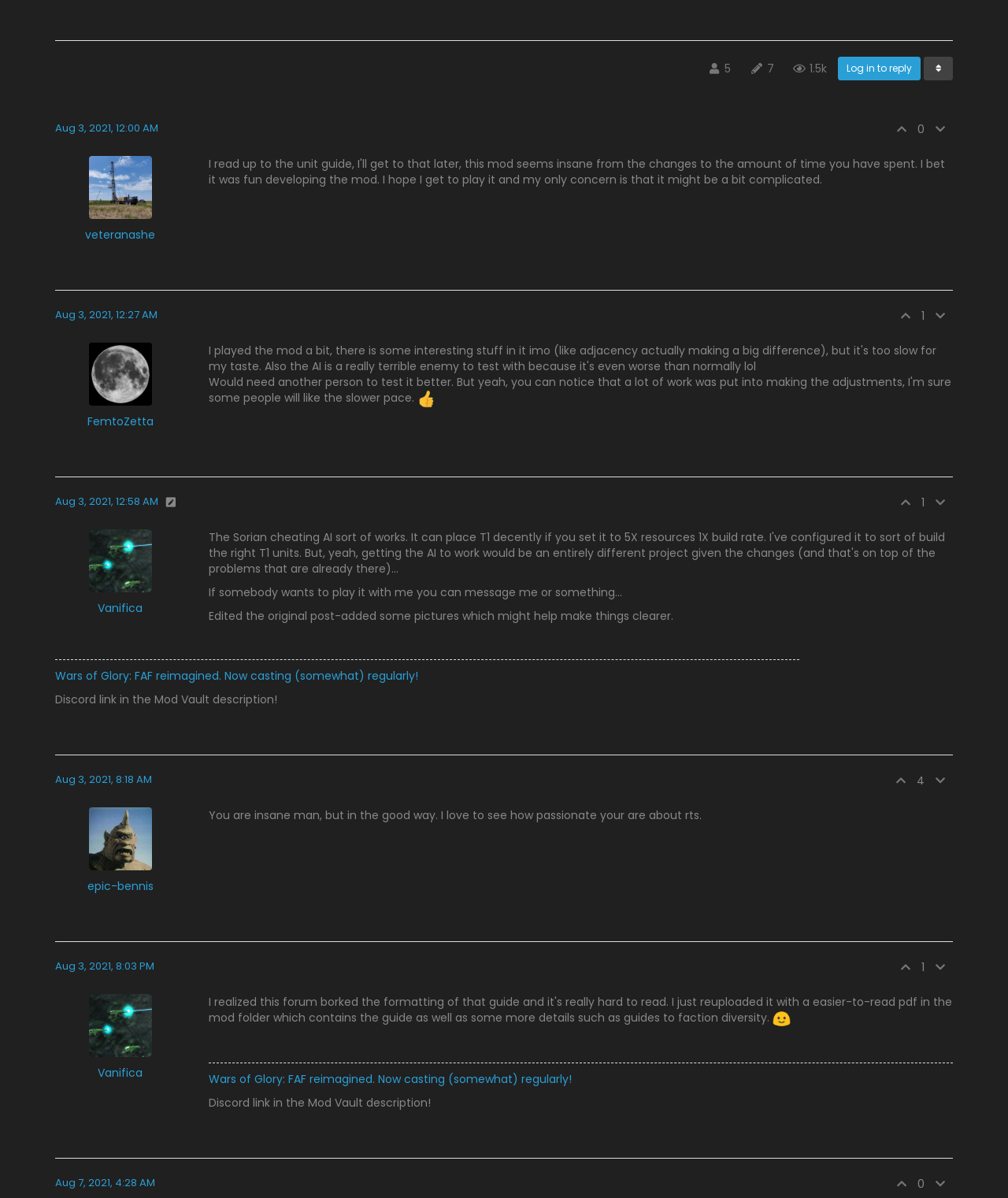Determine the bounding box coordinates for the element that should be clicked to follow this instruction: "React with 👍 to the post". The coordinates should be given as four float numbers between 0 and 1, in the format [left, top, right, bottom].

[0.414, 0.325, 0.432, 0.34]